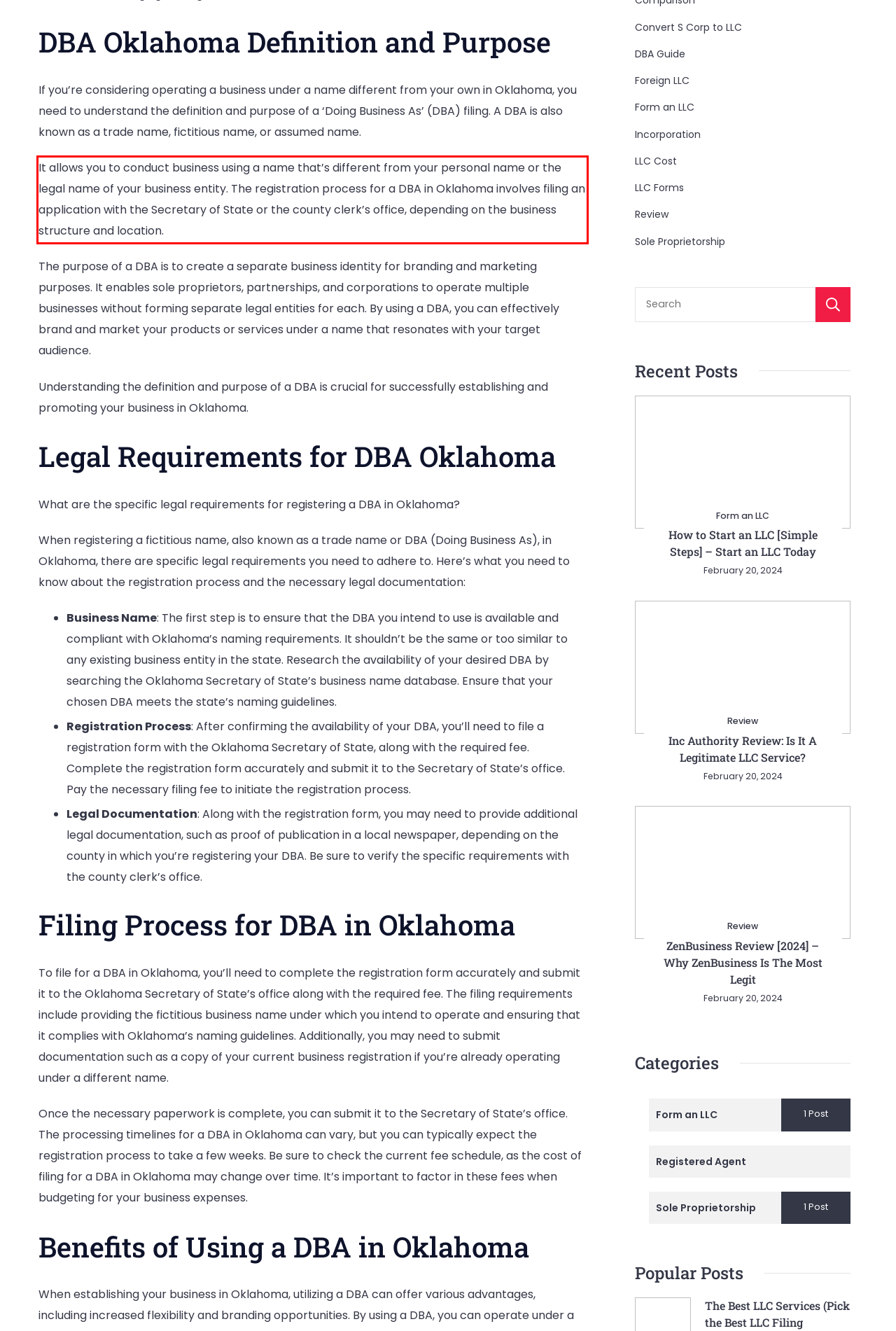Please identify and extract the text content from the UI element encased in a red bounding box on the provided webpage screenshot.

It allows you to conduct business using a name that’s different from your personal name or the legal name of your business entity. The registration process for a DBA in Oklahoma involves filing an application with the Secretary of State or the county clerk’s office, depending on the business structure and location.